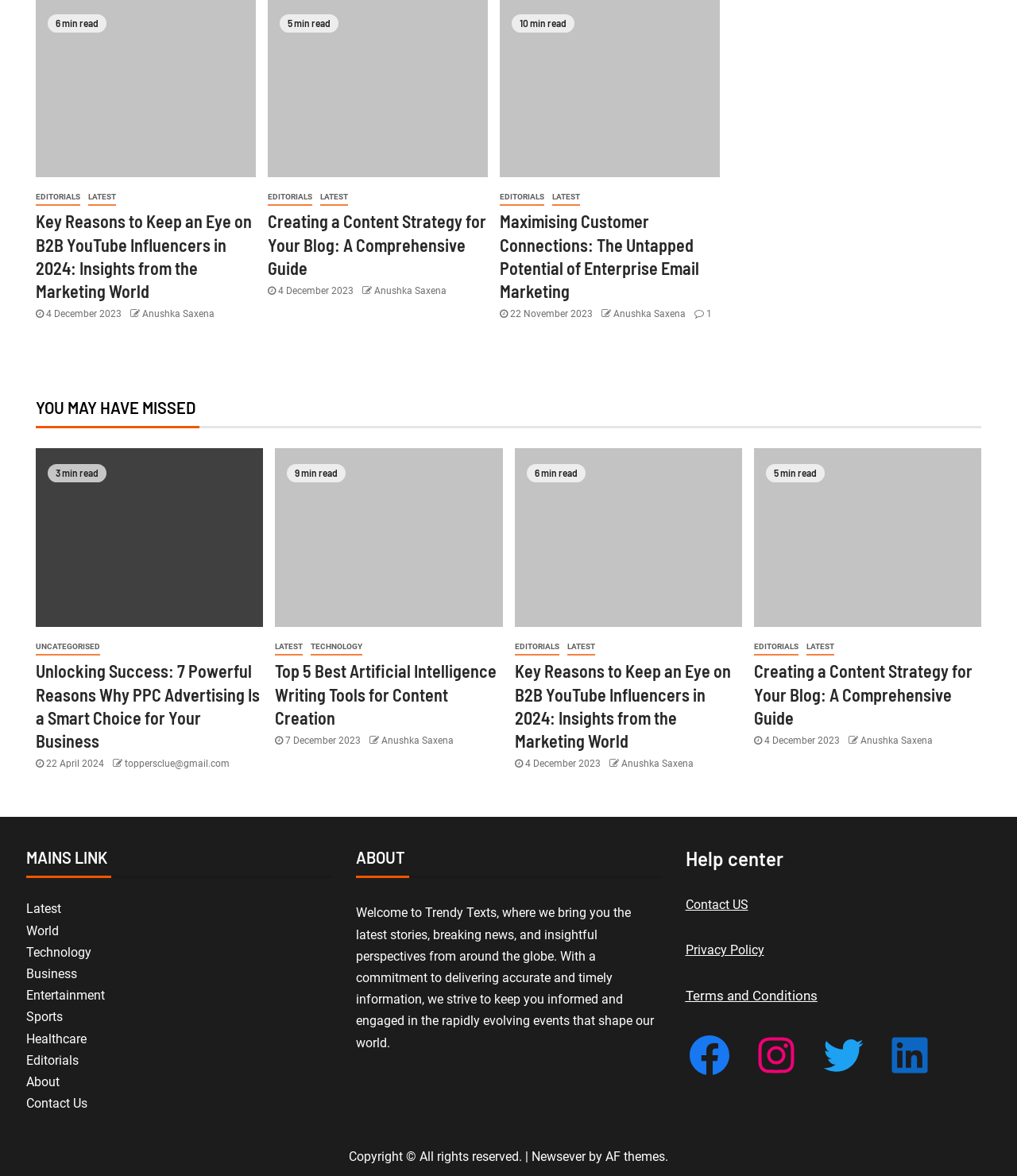Find the bounding box coordinates of the clickable element required to execute the following instruction: "Contact the author Anushka Saxena". Provide the coordinates as four float numbers between 0 and 1, i.e., [left, top, right, bottom].

[0.14, 0.262, 0.211, 0.272]